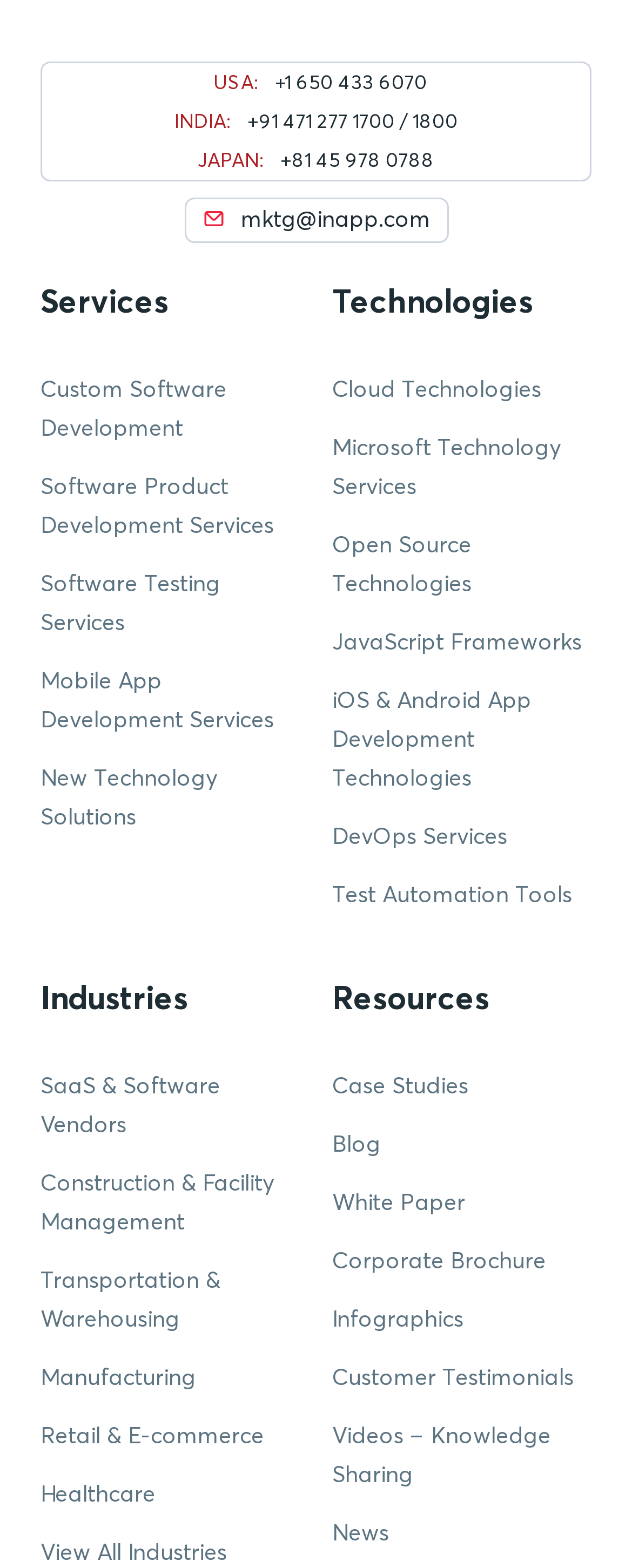Using the element description provided, determine the bounding box coordinates in the format (top-left x, top-left y, bottom-right x, bottom-right y). Ensure that all values are floating point numbers between 0 and 1. Element description: New Technology Solutions

[0.064, 0.477, 0.474, 0.539]